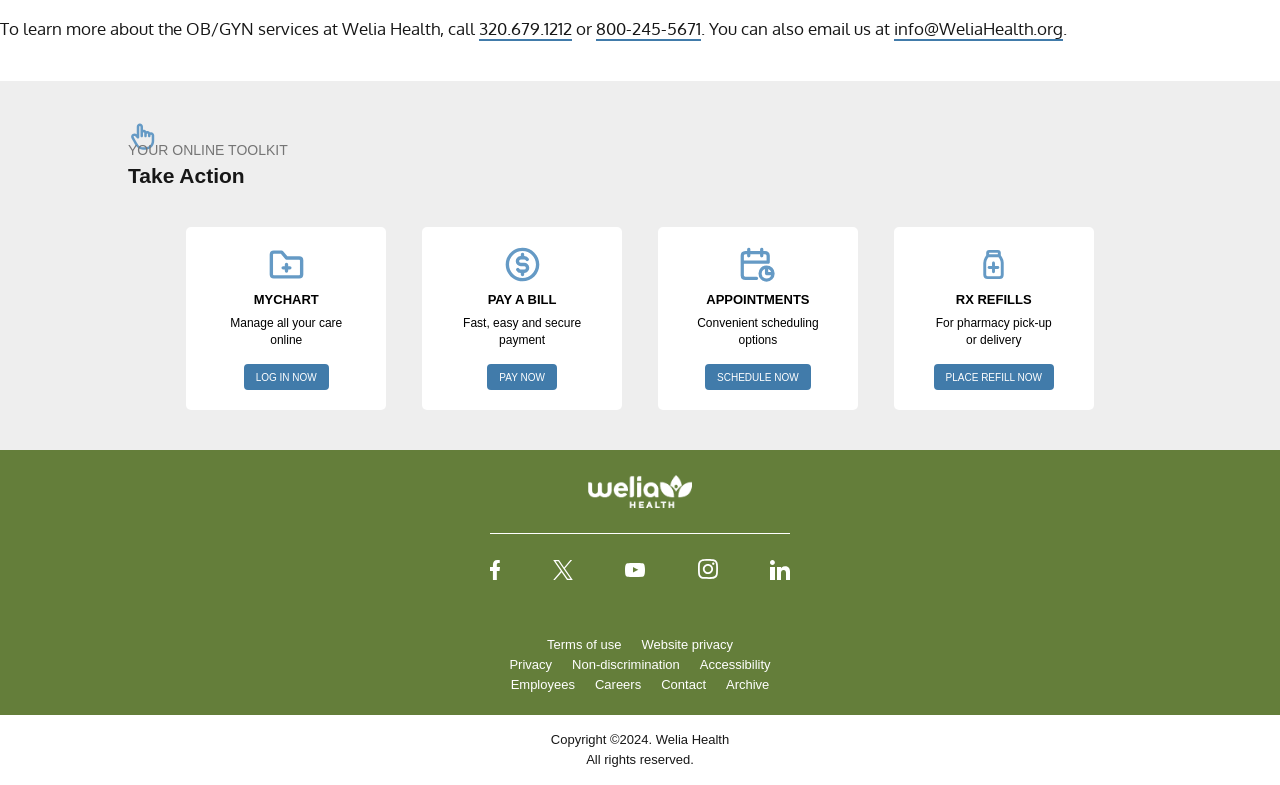Locate the bounding box coordinates of the element that needs to be clicked to carry out the instruction: "Place a prescription refill". The coordinates should be given as four float numbers ranging from 0 to 1, i.e., [left, top, right, bottom].

[0.729, 0.464, 0.823, 0.497]